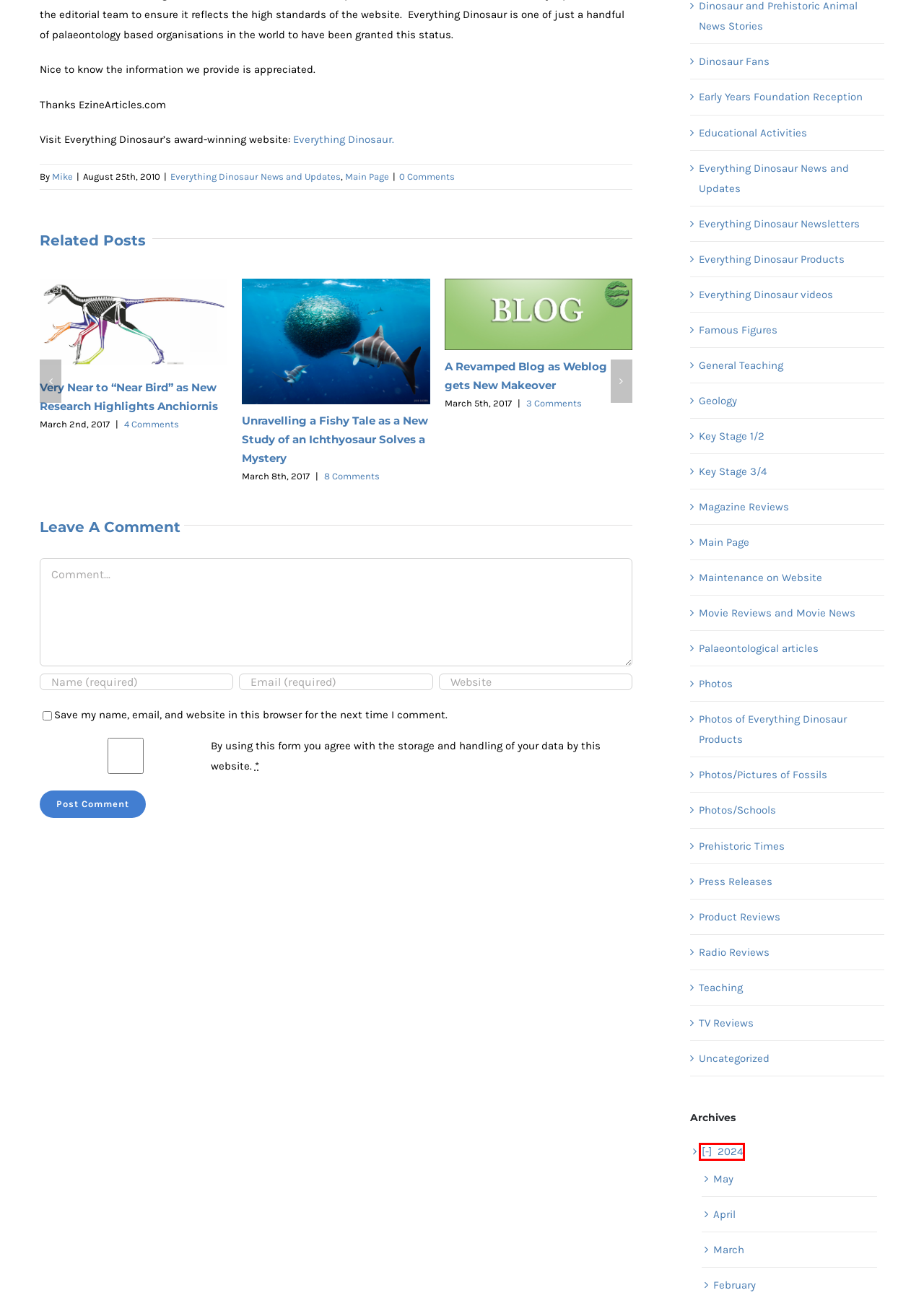You have a screenshot of a webpage with an element surrounded by a red bounding box. Choose the webpage description that best describes the new page after clicking the element inside the red bounding box. Here are the candidates:
A. May, 2024 | Everything Dinosaur Blog
B. Mike | Everything Dinosaur Blog
C. Press Releases
D. Geology
E. 2024 | Everything Dinosaur Blog
F. Maintenance on Website
G. Early Years Foundation Reception
H. March, 2024 | Everything Dinosaur Blog

E